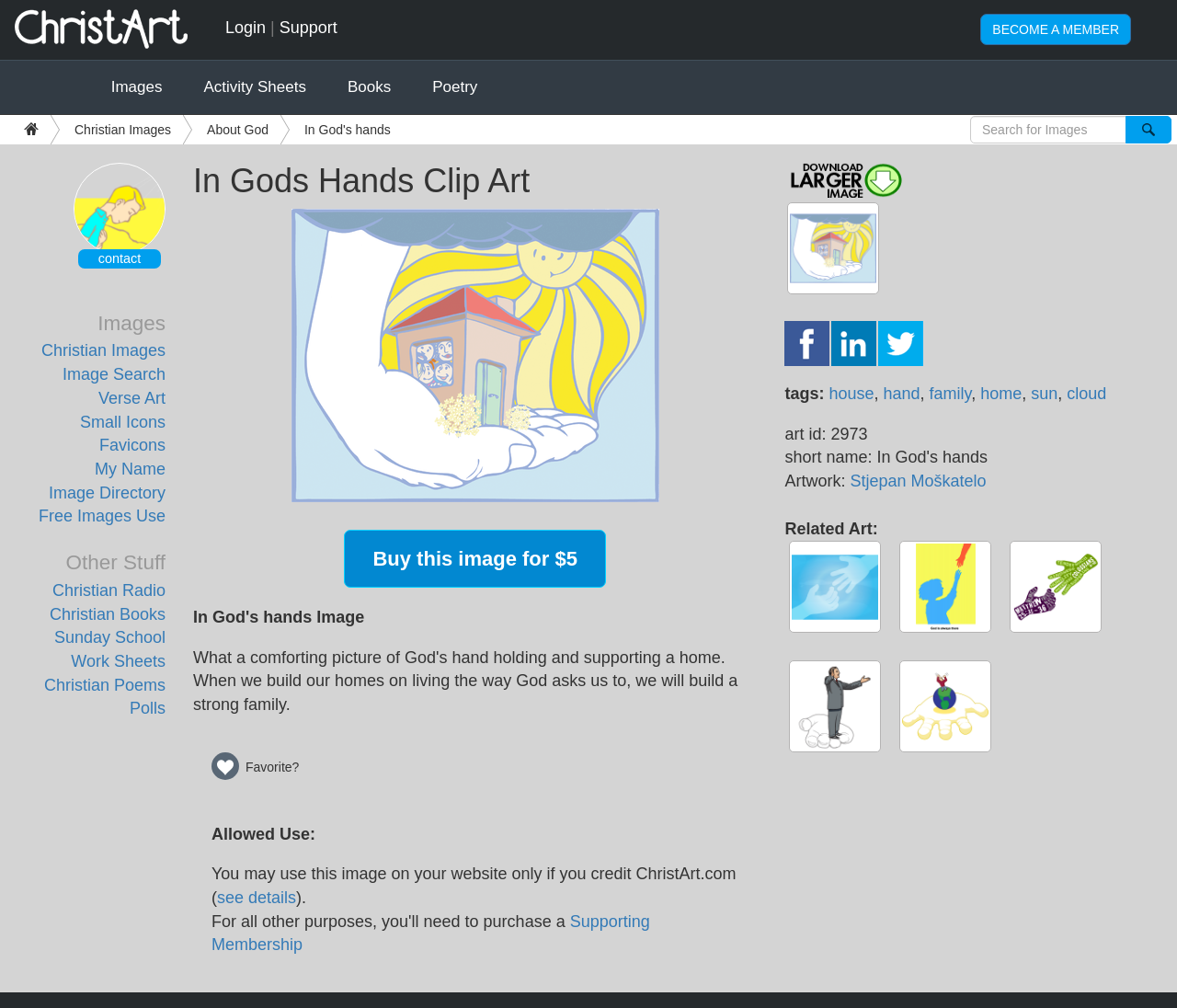Please find the bounding box coordinates of the section that needs to be clicked to achieve this instruction: "View 'In God's hands' clip art".

[0.247, 0.342, 0.56, 0.36]